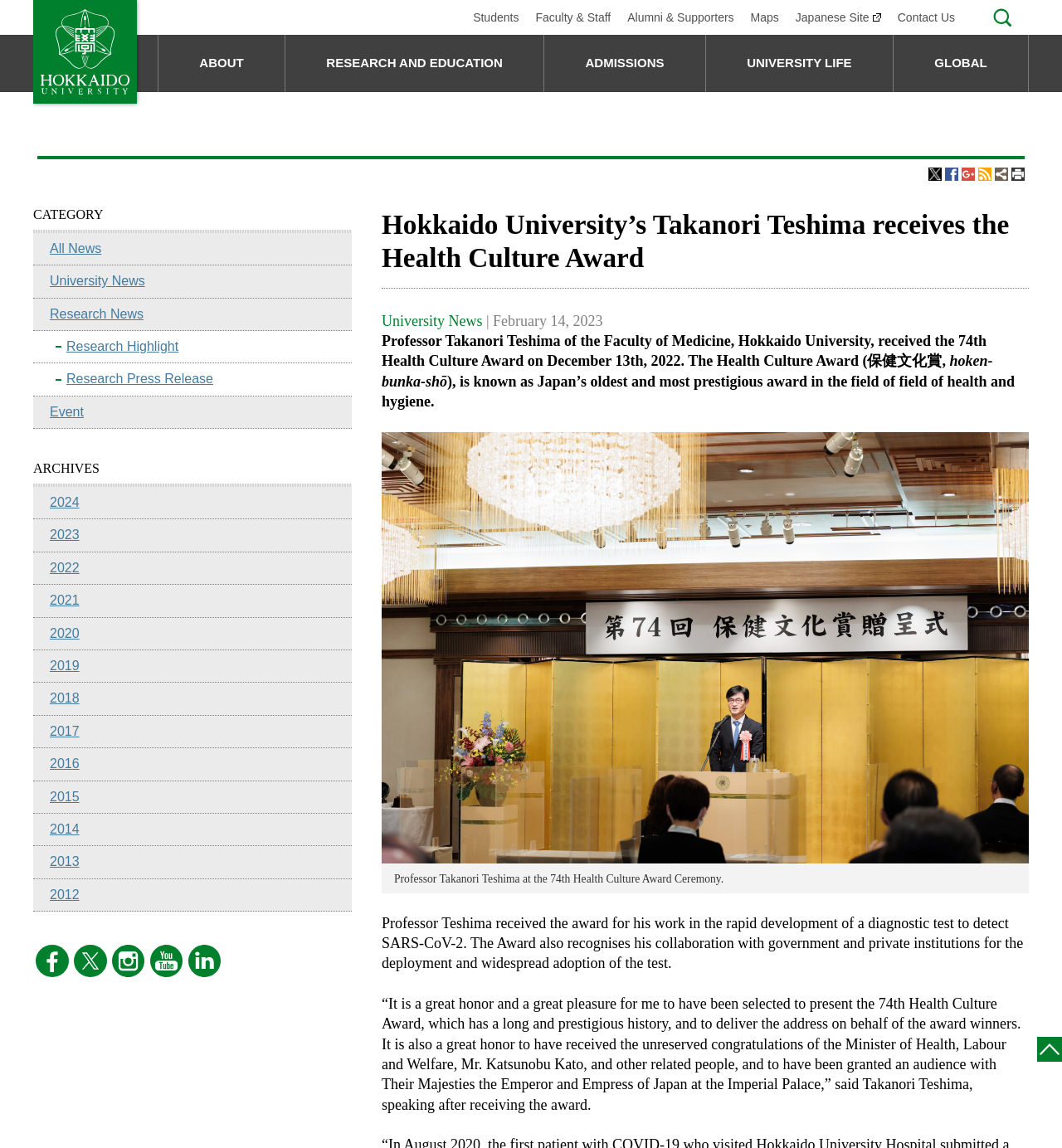What is the name of the university?
Answer the question with as much detail as you can, using the image as a reference.

I found the answer by looking at the heading 'Hokkaido University' at the top of the webpage, which suggests that the webpage is about Hokkaido University.